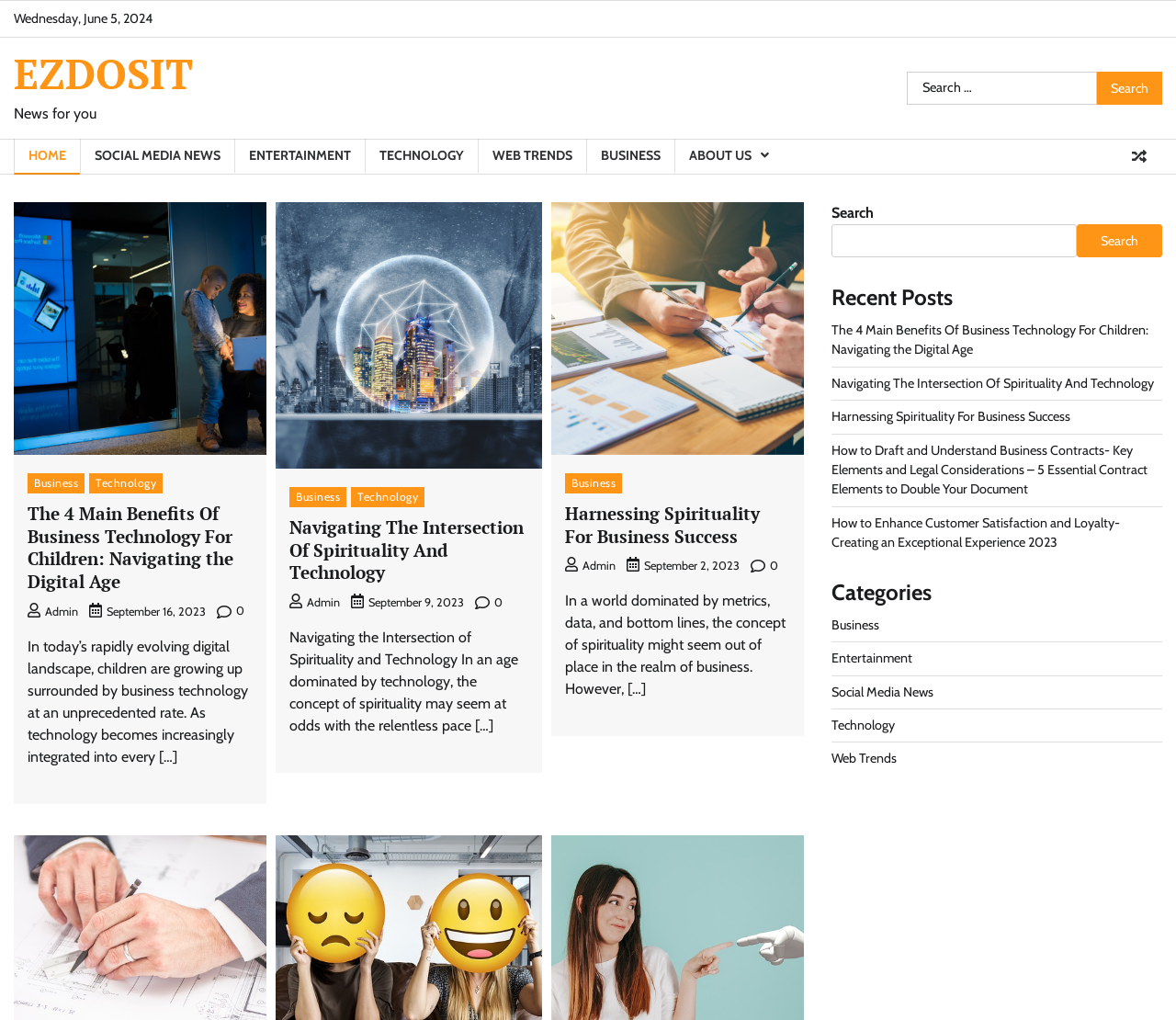Find the bounding box of the UI element described as: "About Us". The bounding box coordinates should be given as four float values between 0 and 1, i.e., [left, top, right, bottom].

[0.573, 0.136, 0.666, 0.169]